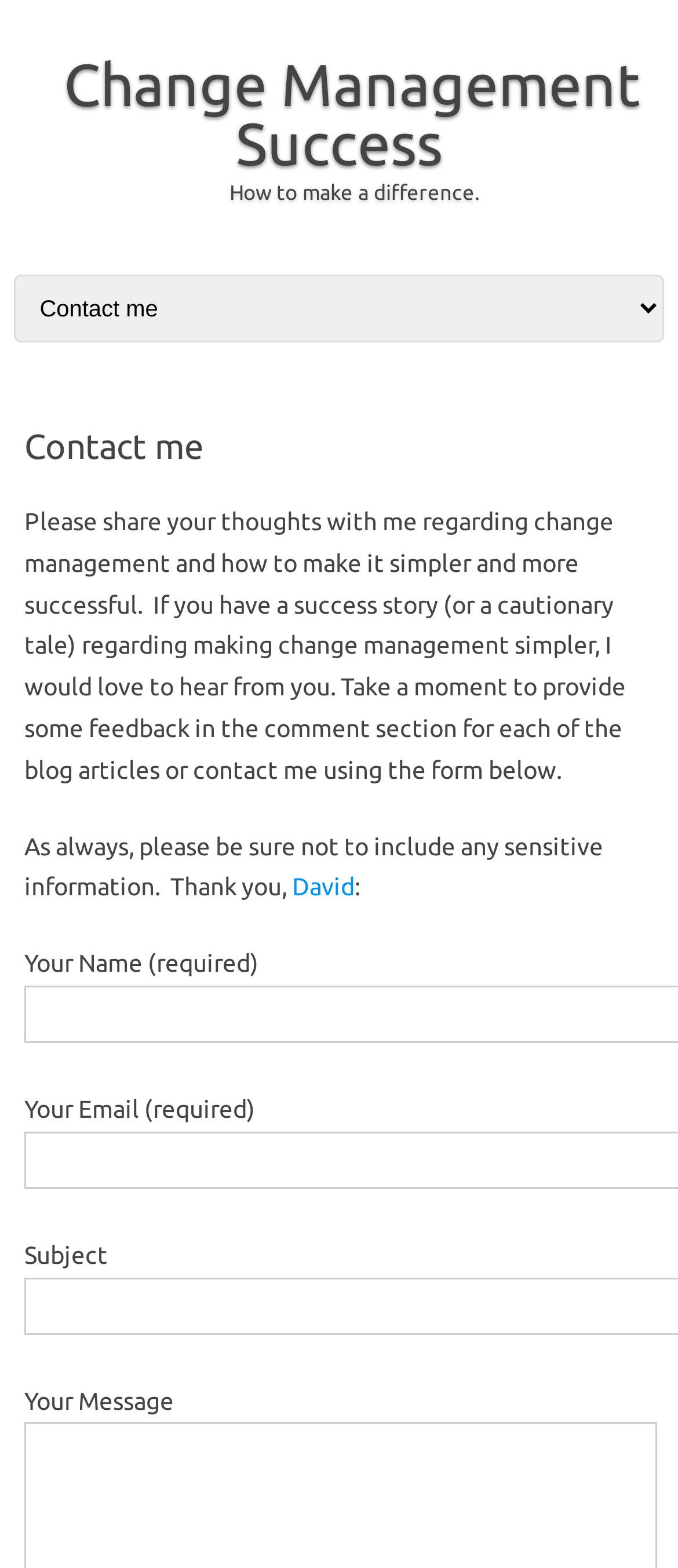What is the topic of discussion on this webpage?
Using the image as a reference, give an elaborate response to the question.

The webpage is focused on discussing change management, specifically how to make it simpler and more successful. The author is seeking feedback and opinions from users on this topic.